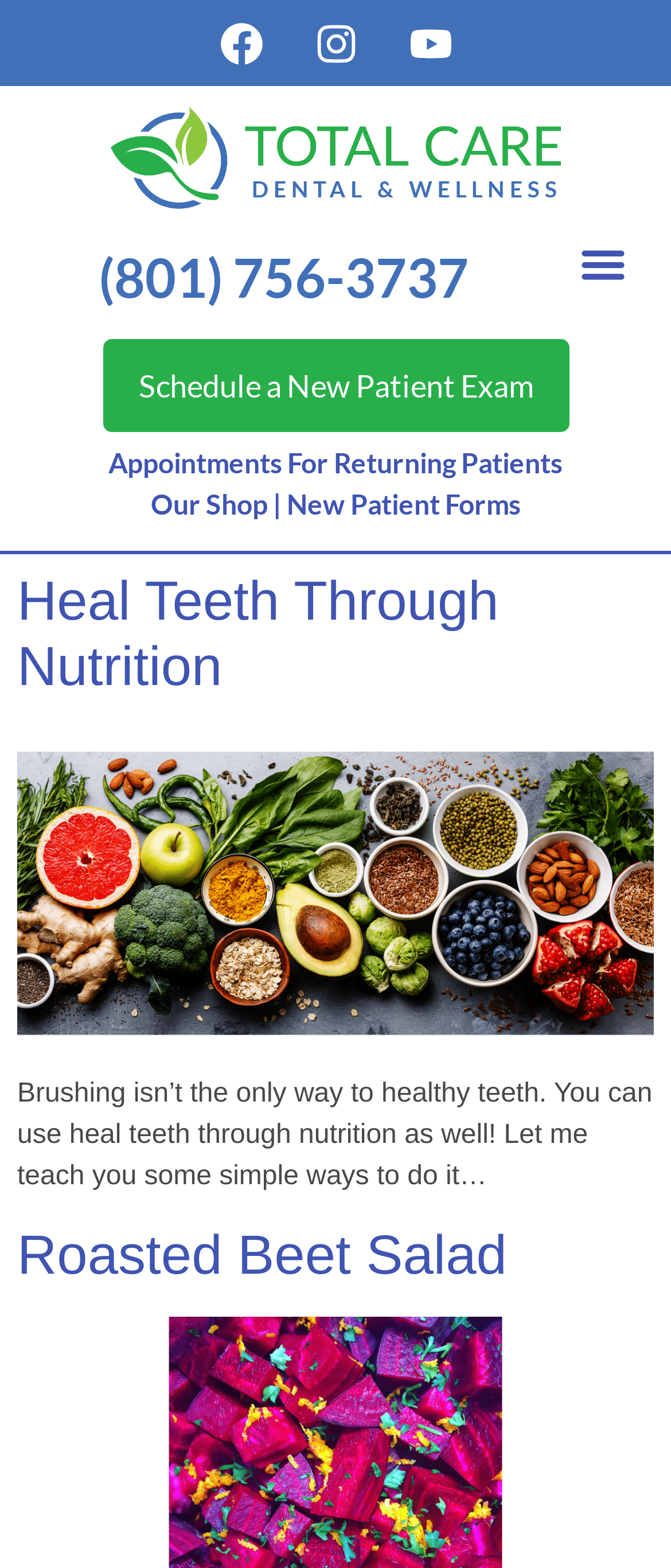Determine the coordinates of the bounding box for the clickable area needed to execute this instruction: "Toggle the menu".

[0.846, 0.147, 0.95, 0.191]